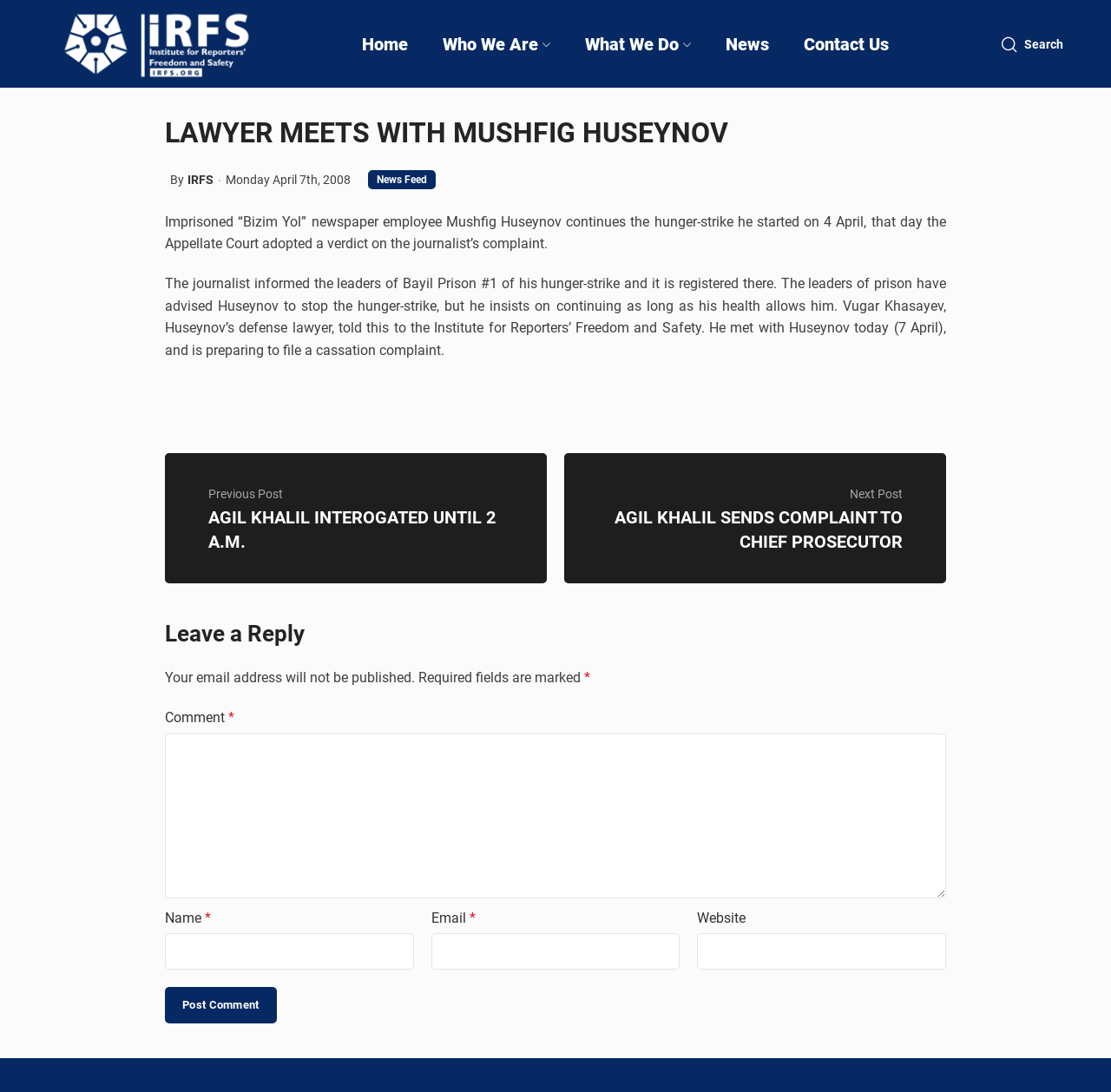Please find the bounding box for the following UI element description. Provide the coordinates in (top-left x, top-left y, bottom-right x, bottom-right y) format, with values between 0 and 1: parent_node: Name * name="author"

[0.148, 0.855, 0.372, 0.888]